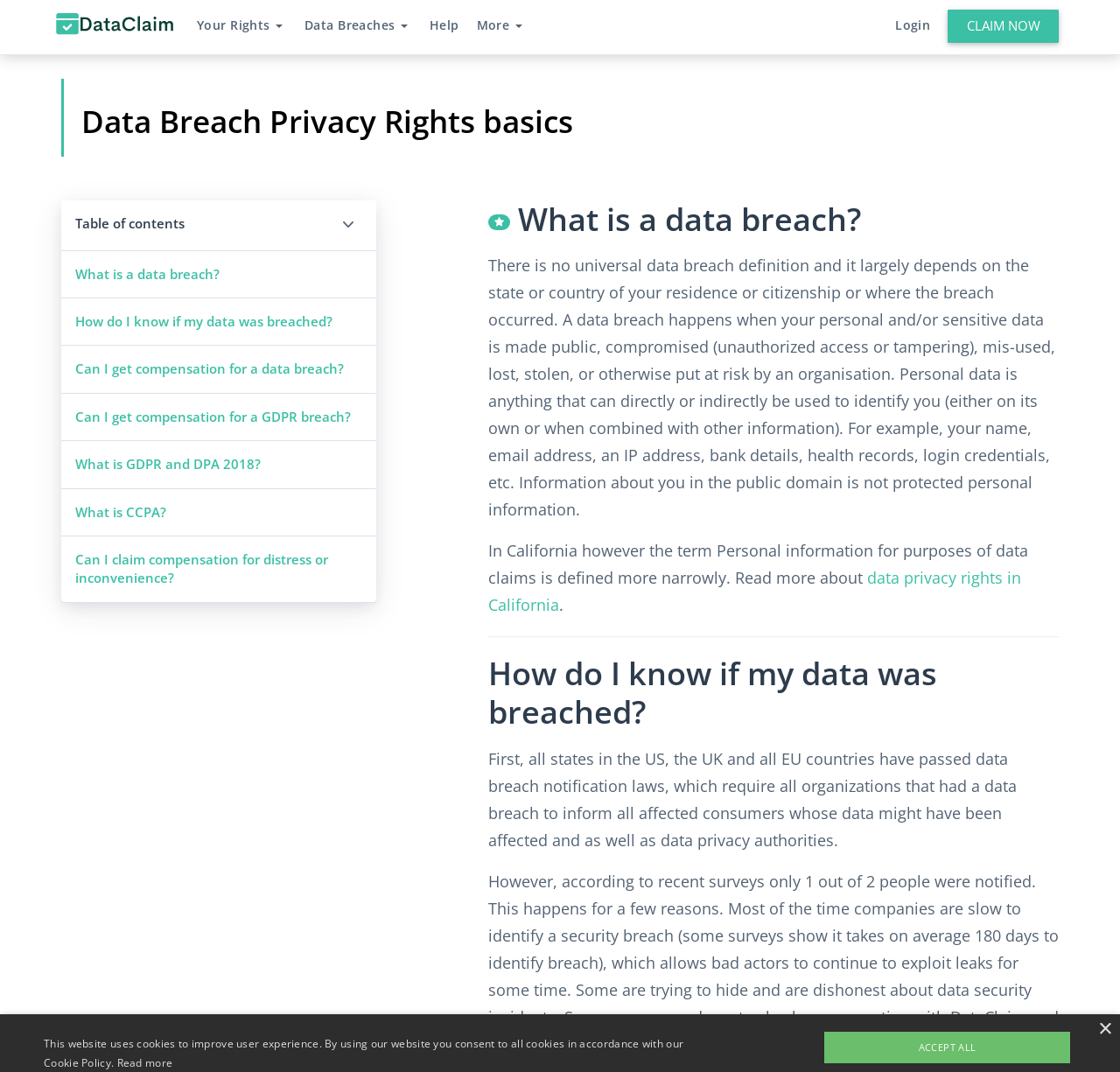Your task is to find and give the main heading text of the webpage.

Data Breach Privacy Rights basics